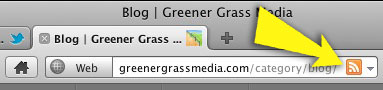Analyze the image and answer the question with as much detail as possible: 
What is the purpose of the RSS feed icon?

The RSS feed icon is highlighted in orange and an arrow points towards it, indicating its importance. The icon allows users to subscribe to the blog's updates, enabling them to receive automatic notifications of new posts through an RSS reader.